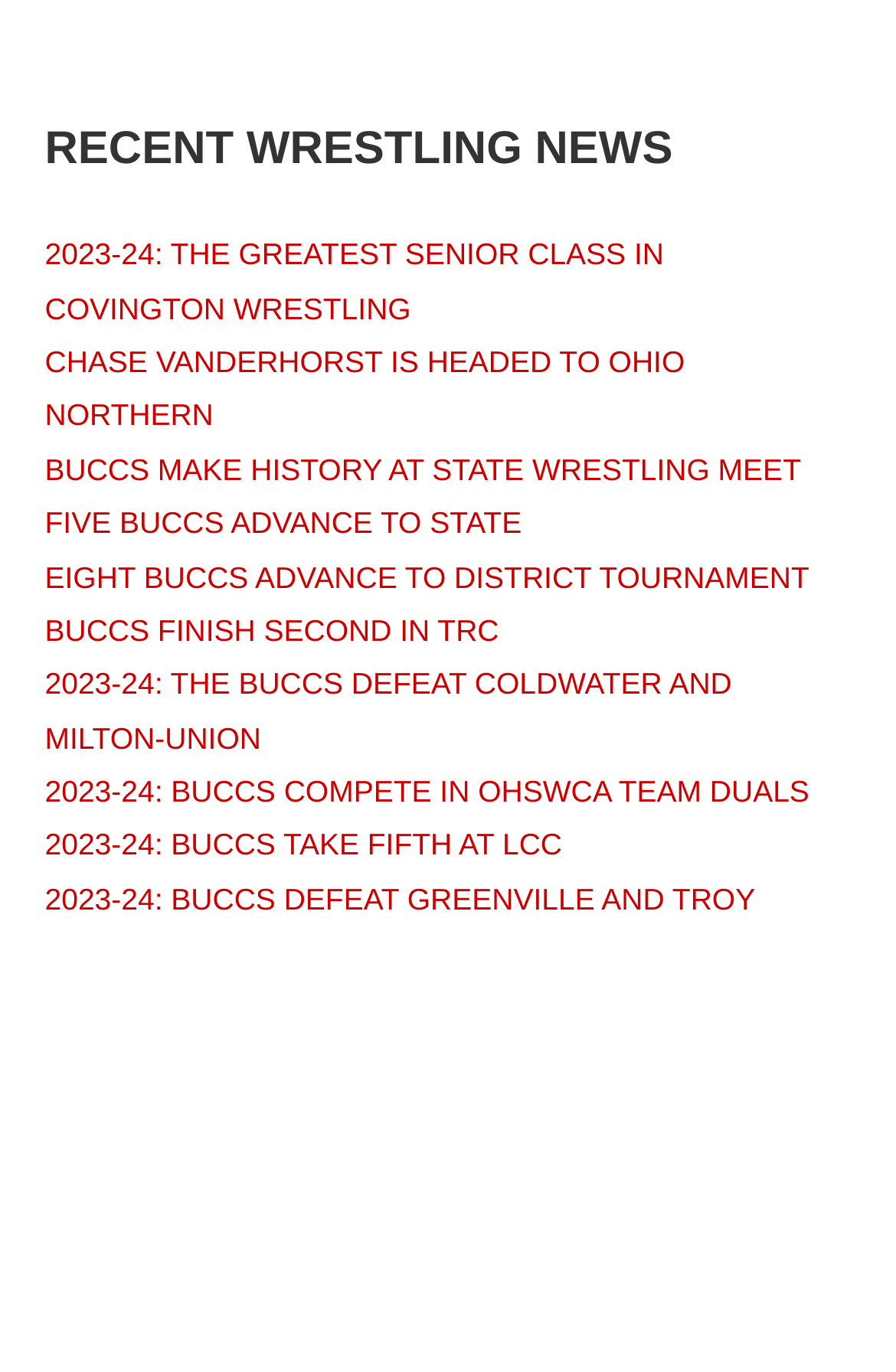How many Buccs advanced to the district tournament? Based on the image, give a response in one word or a short phrase.

Eight